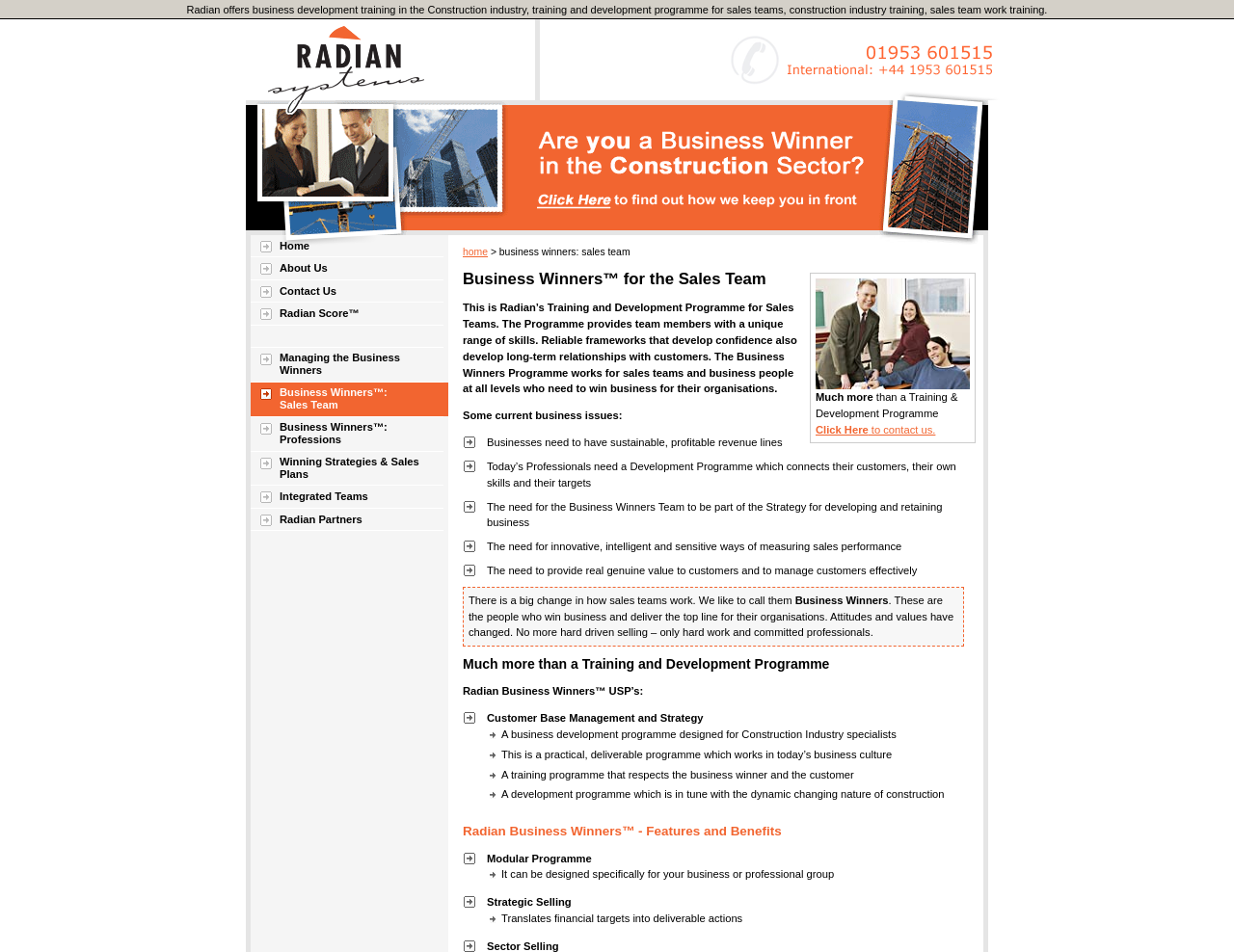Please respond in a single word or phrase: 
What is the name of the company offering business development training?

Radian